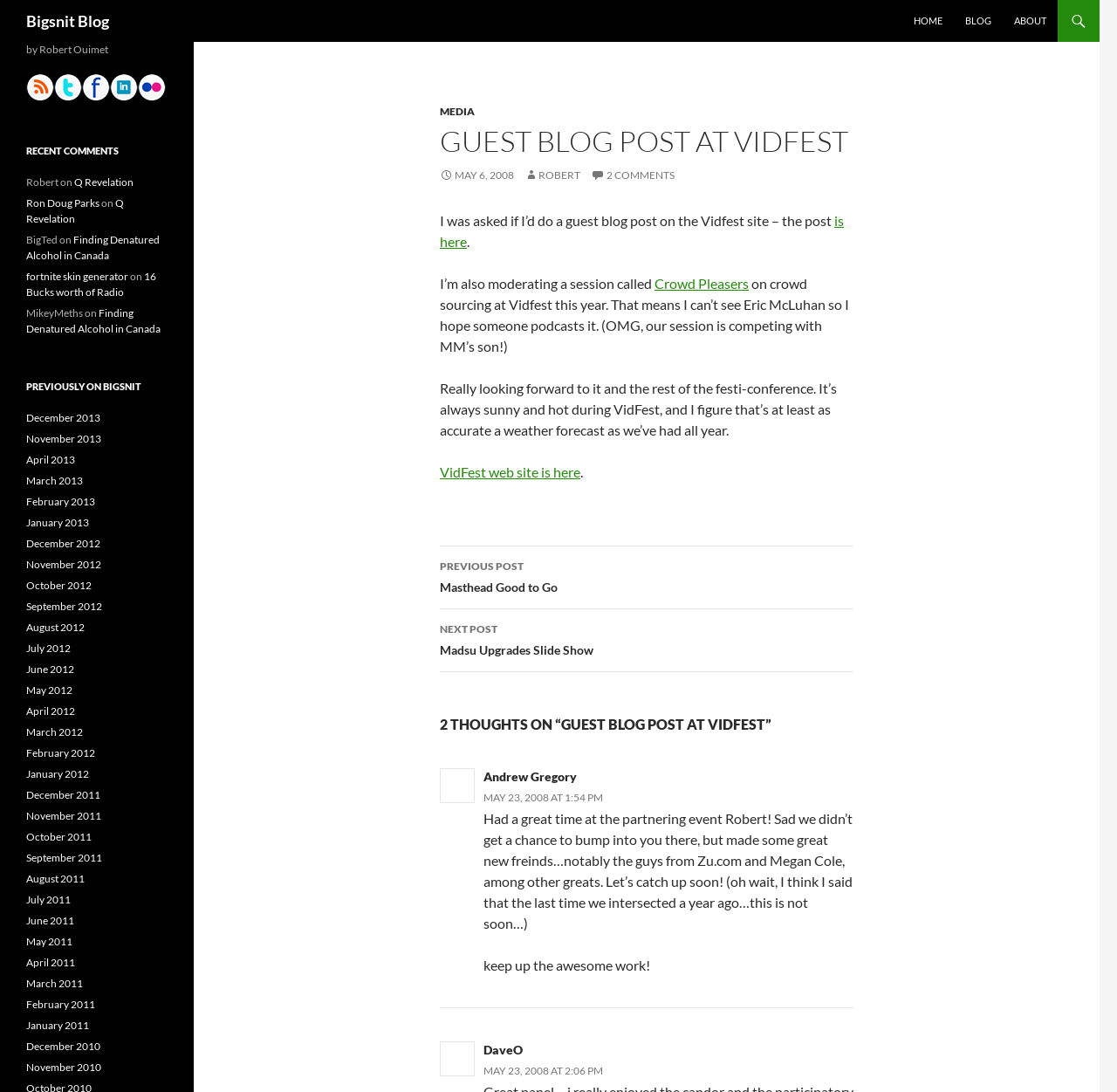Specify the bounding box coordinates of the element's region that should be clicked to achieve the following instruction: "Visit the VidFest web site". The bounding box coordinates consist of four float numbers between 0 and 1, in the format [left, top, right, bottom].

[0.394, 0.424, 0.52, 0.44]